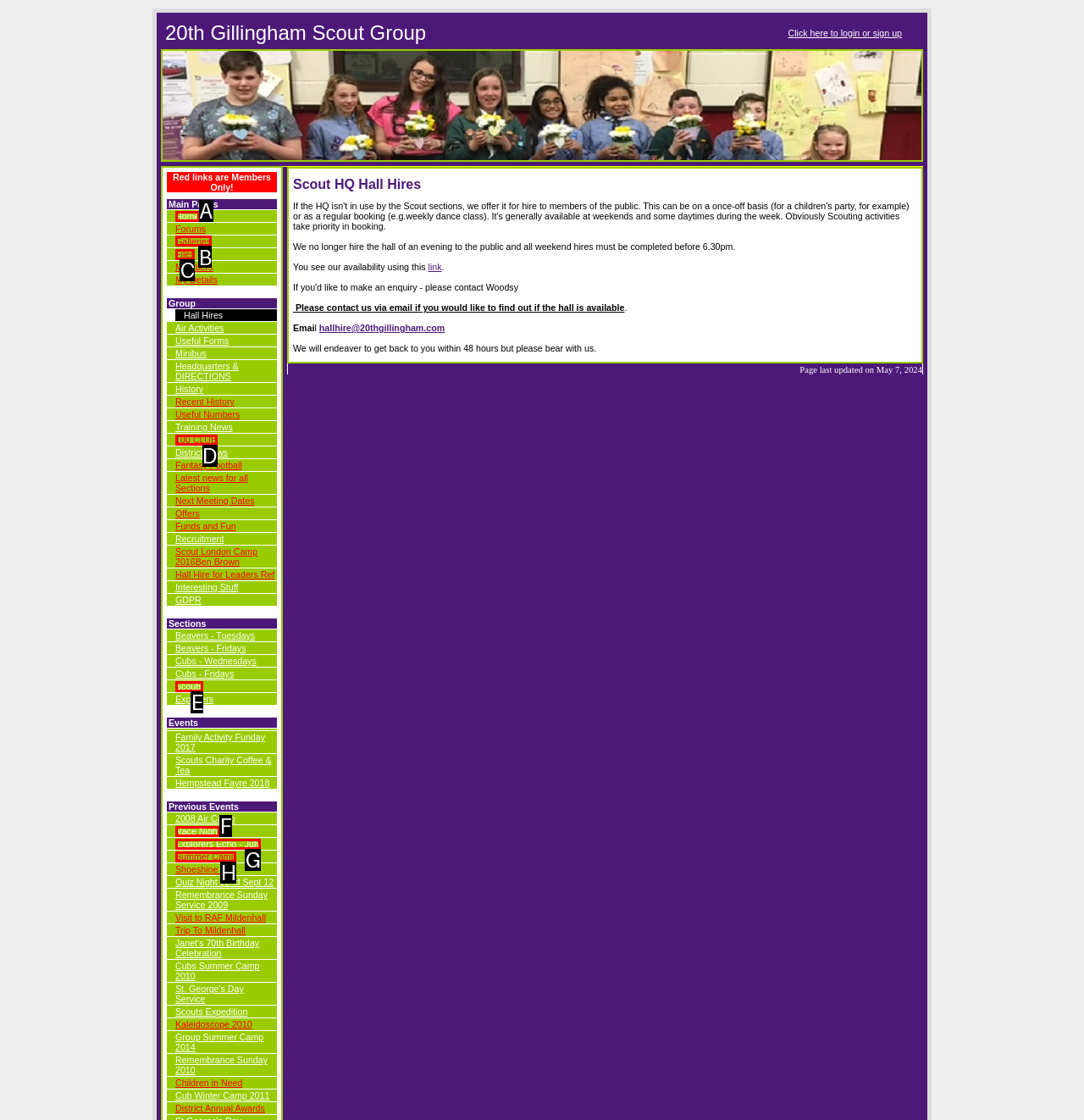Identify which HTML element to click to fulfill the following task: Check out the Galleries. Provide your response using the letter of the correct choice.

B